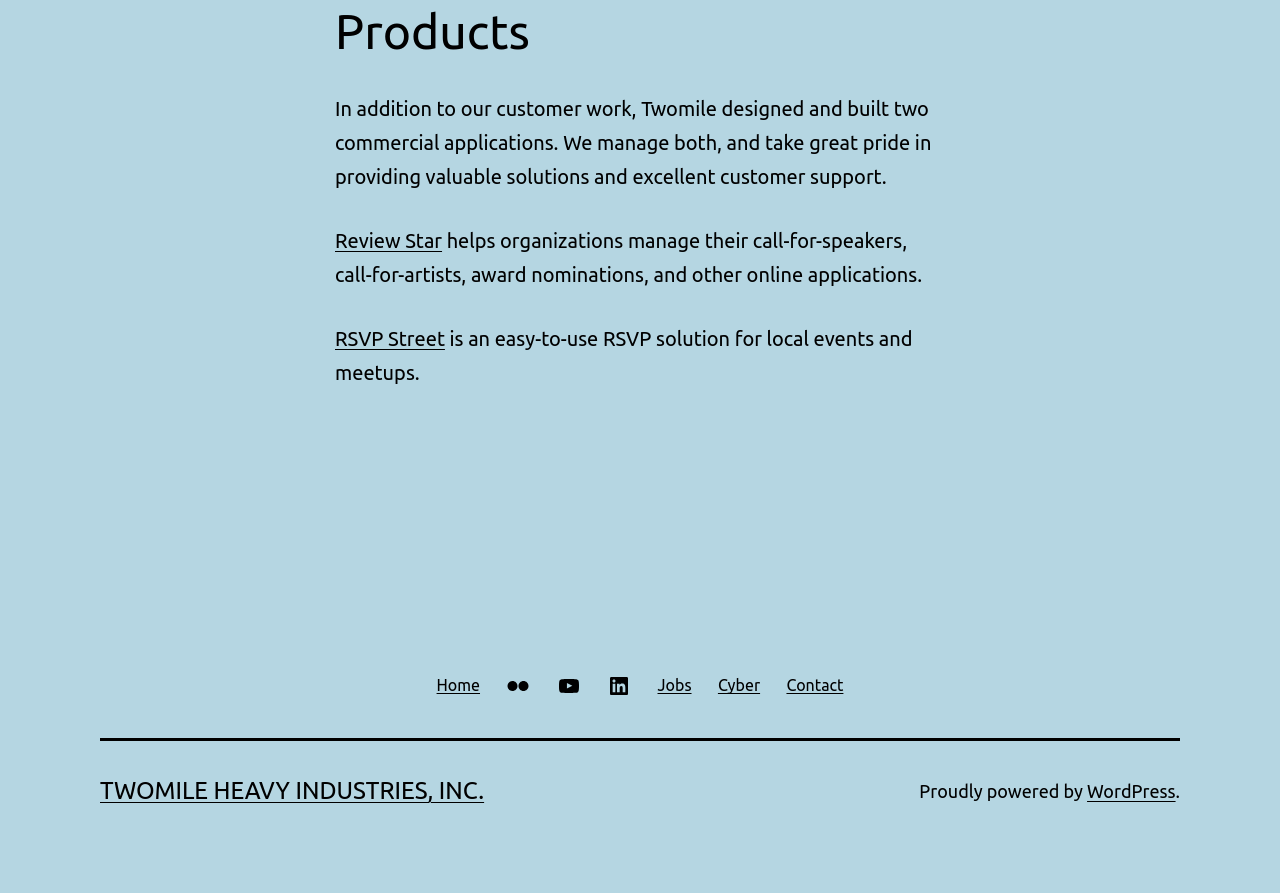What is the name of the RSVP solution?
Answer the question with a single word or phrase, referring to the image.

RSVP Street